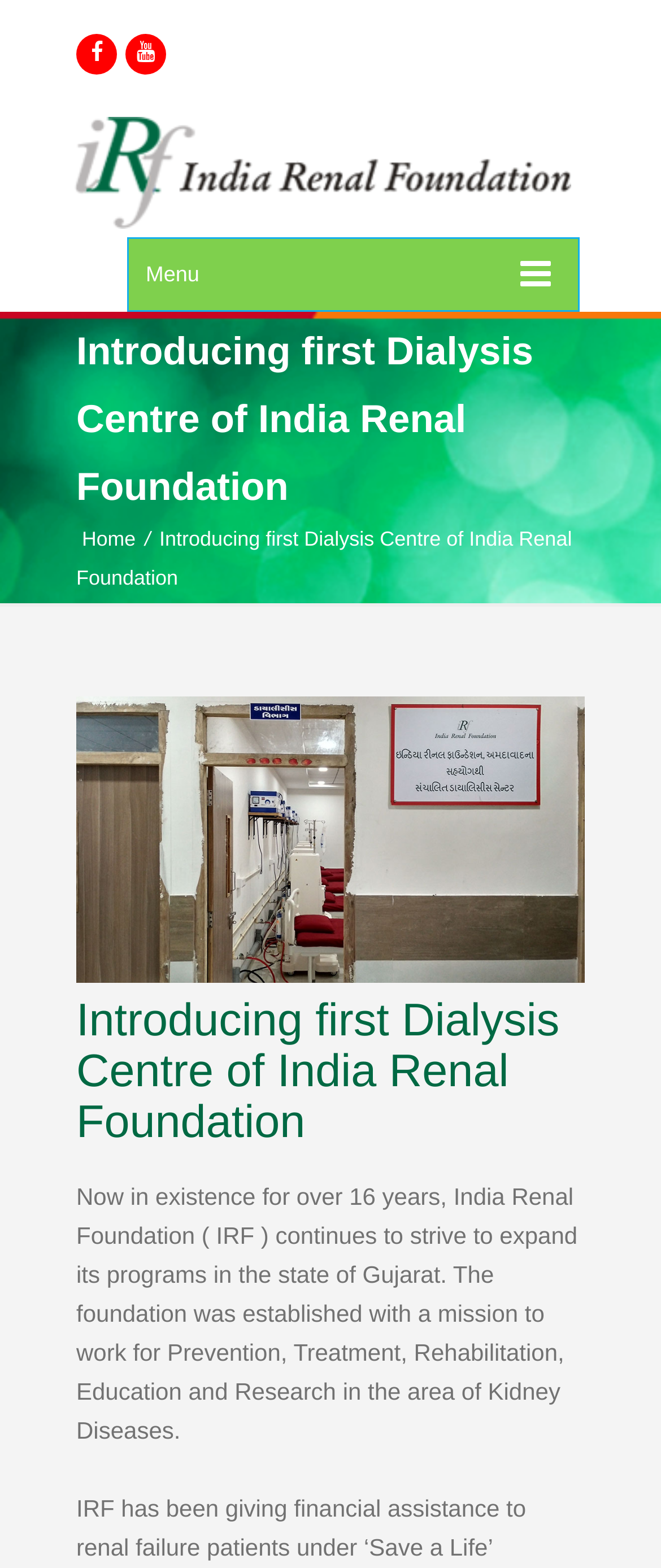What is the mission of the foundation?
Based on the image, answer the question with as much detail as possible.

The mission of the foundation can be found in the StaticText element with the text 'Now in existence for over 16 years, India Renal Foundation ( IRF ) continues to strive to expand its programs in the state of Gujarat. The foundation was established with a mission to work for Prevention, Treatment, Rehabilitation, Education and Research in the area of Kidney Diseases.' This text provides information about the foundation's mission, which is to work in the areas of Prevention, Treatment, Rehabilitation, Education, and Research related to Kidney Diseases.